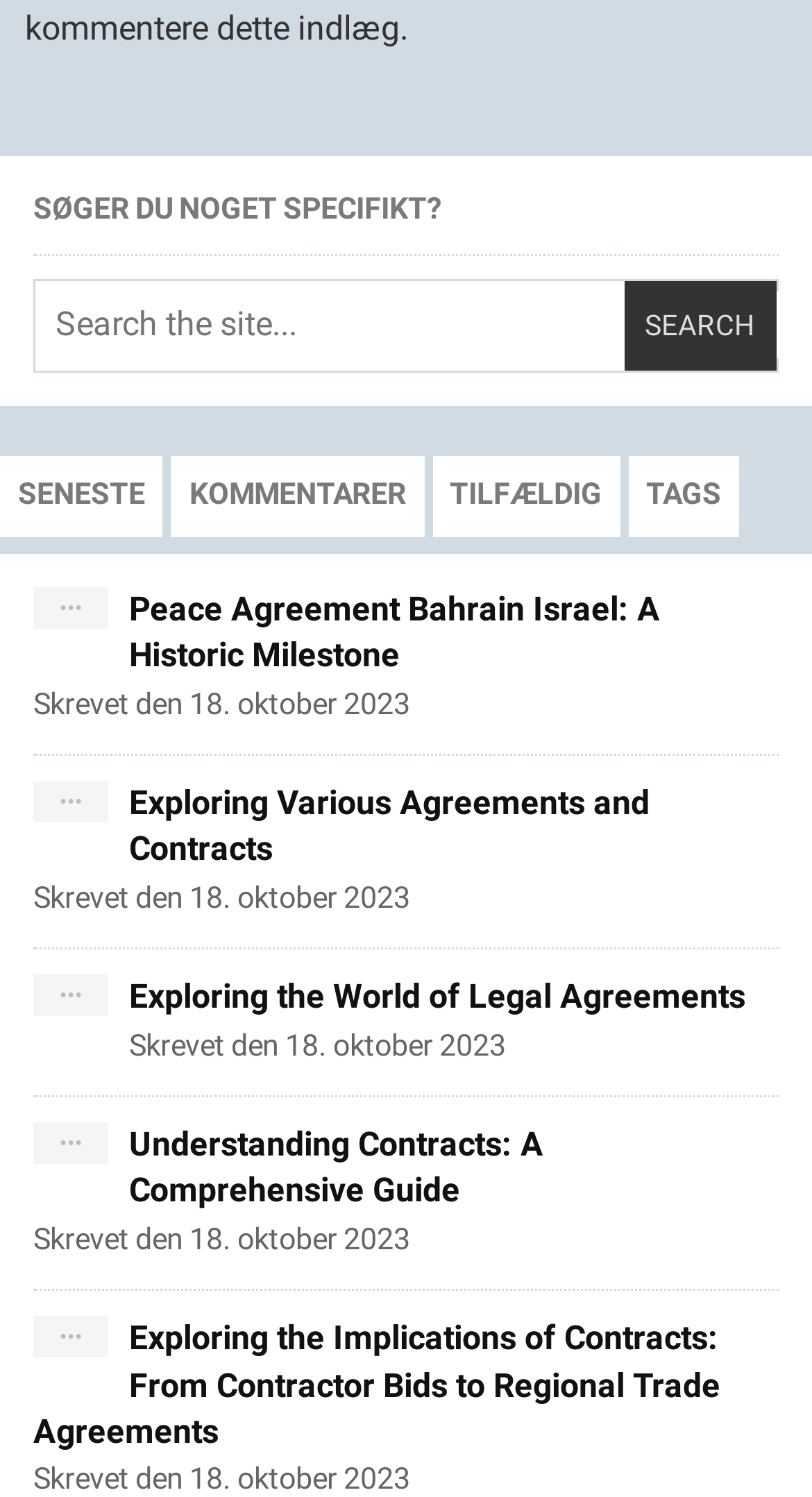What is the date of the blog post 'Exploring the World of Legal Agreements'?
Give a detailed and exhaustive answer to the question.

I found the link element with the ID 649, which contains the text 'Exploring the World of Legal Agreements'. Below this link element, there is a StaticText element with the ID 652, which contains the date 'Skrevet den 18. oktober 2023'. Therefore, the date of the blog post 'Exploring the World of Legal Agreements' is 18. oktober 2023.